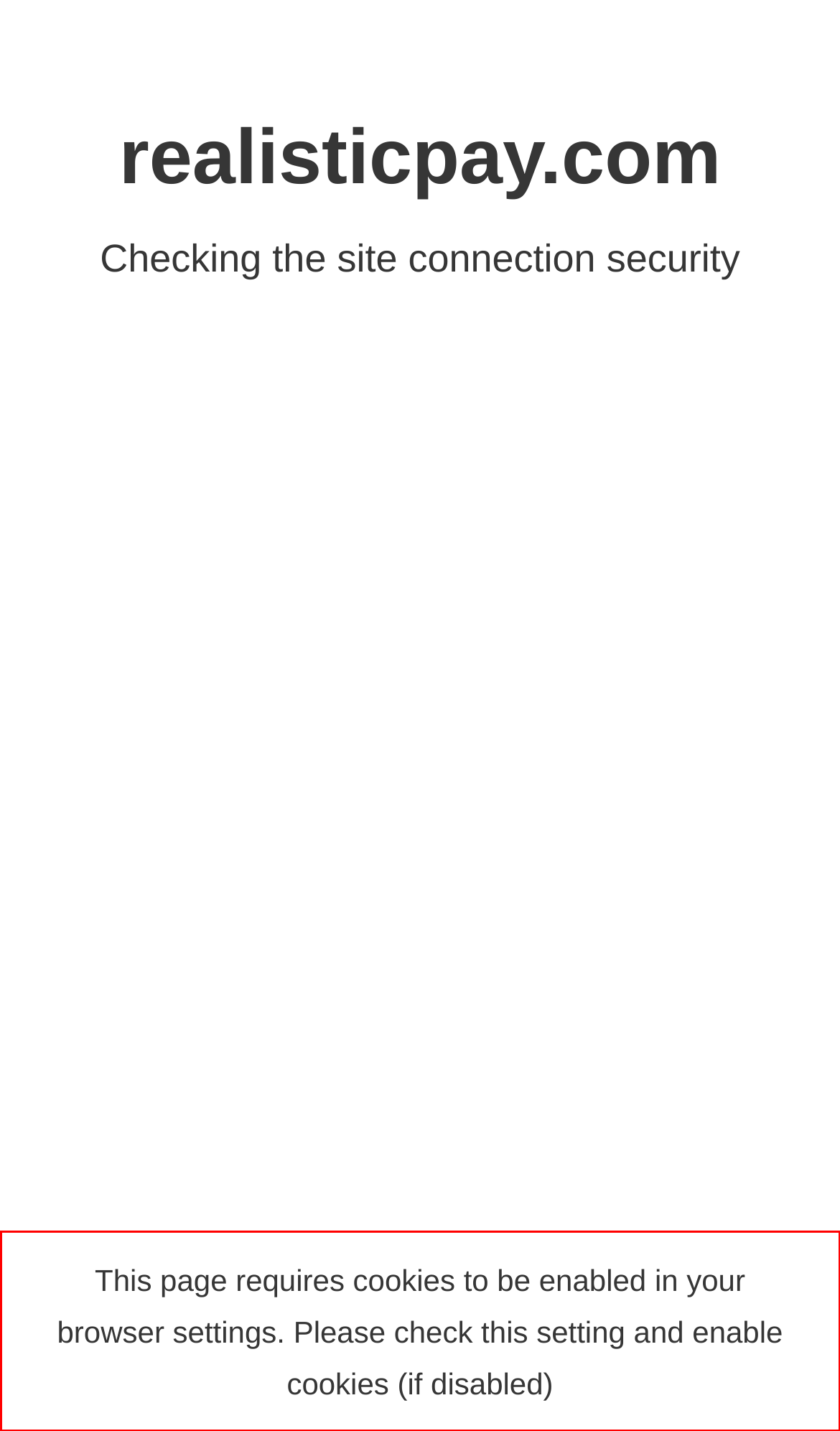Please perform OCR on the UI element surrounded by the red bounding box in the given webpage screenshot and extract its text content.

This page requires cookies to be enabled in your browser settings. Please check this setting and enable cookies (if disabled)